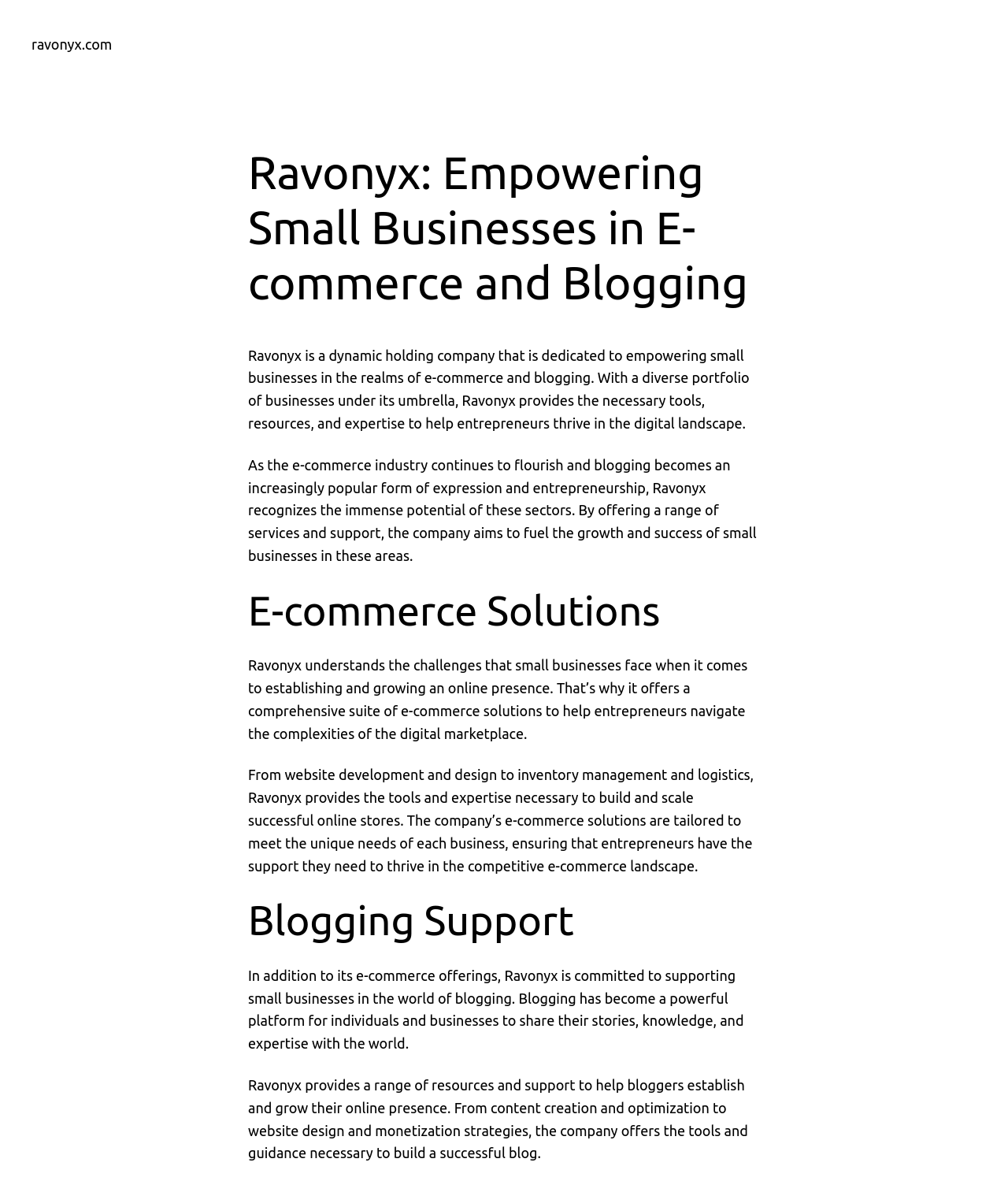Determine the bounding box coordinates for the HTML element mentioned in the following description: "ravonyx.com". The coordinates should be a list of four floats ranging from 0 to 1, represented as [left, top, right, bottom].

[0.031, 0.03, 0.111, 0.044]